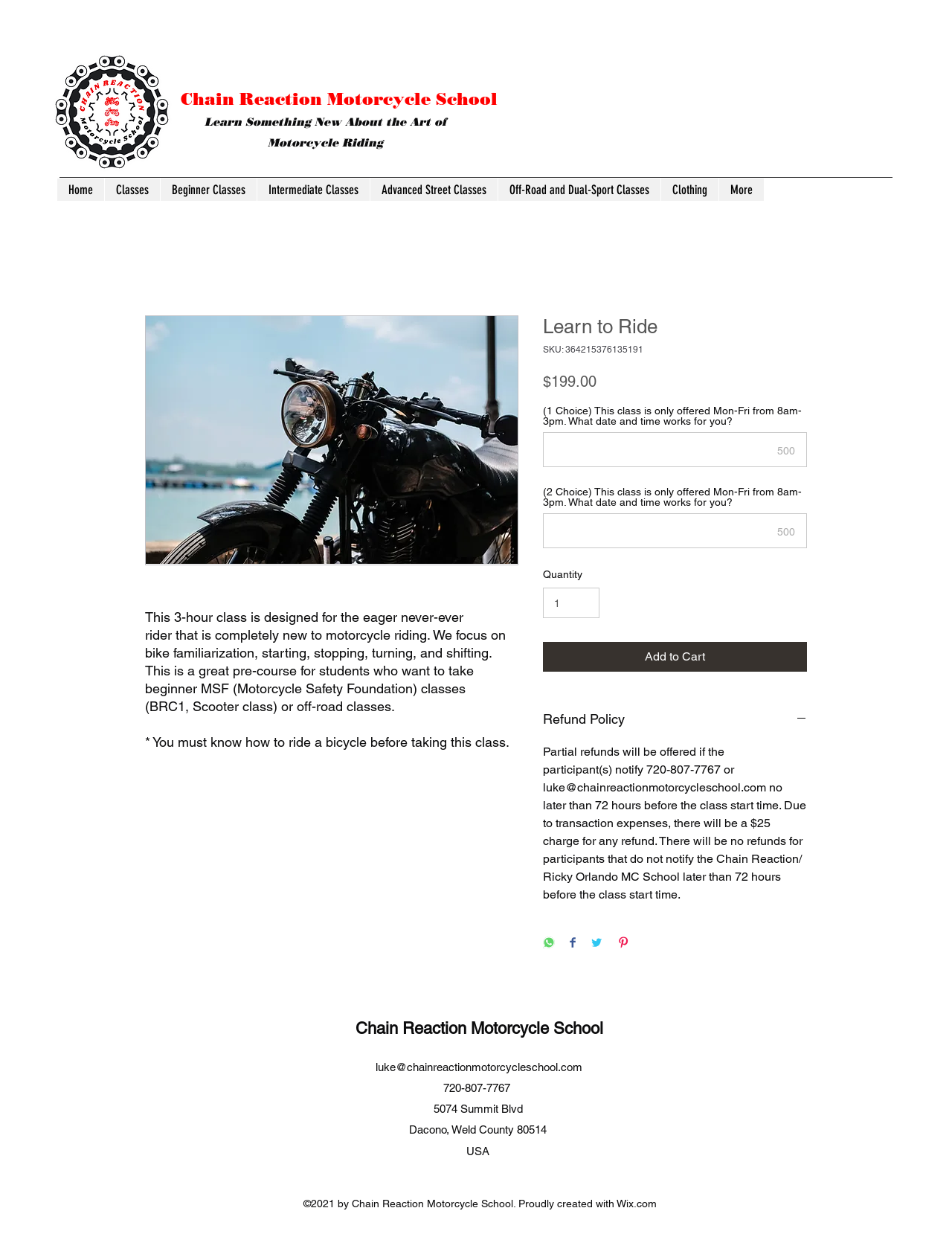Give a one-word or one-phrase response to the question: 
What is the price of the 'Learn to Ride' class?

$199.00